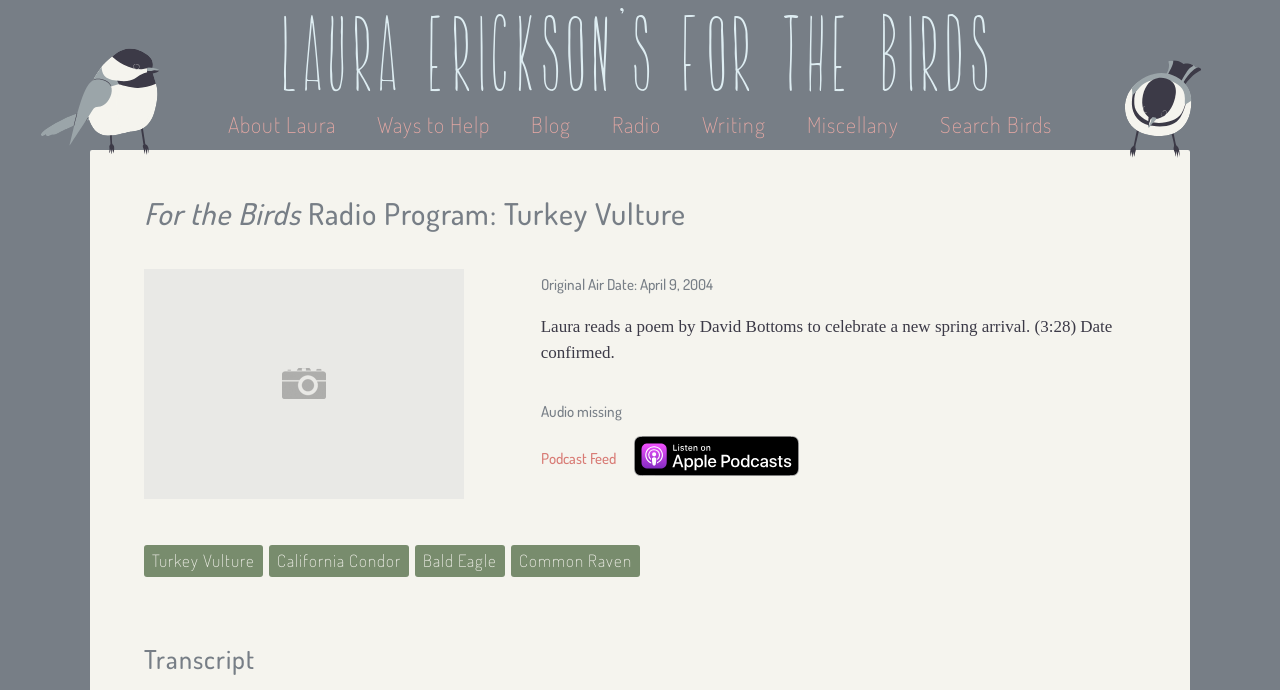Identify the bounding box coordinates of the section to be clicked to complete the task described by the following instruction: "learn about the author". The coordinates should be four float numbers between 0 and 1, formatted as [left, top, right, bottom].

[0.164, 0.159, 0.28, 0.199]